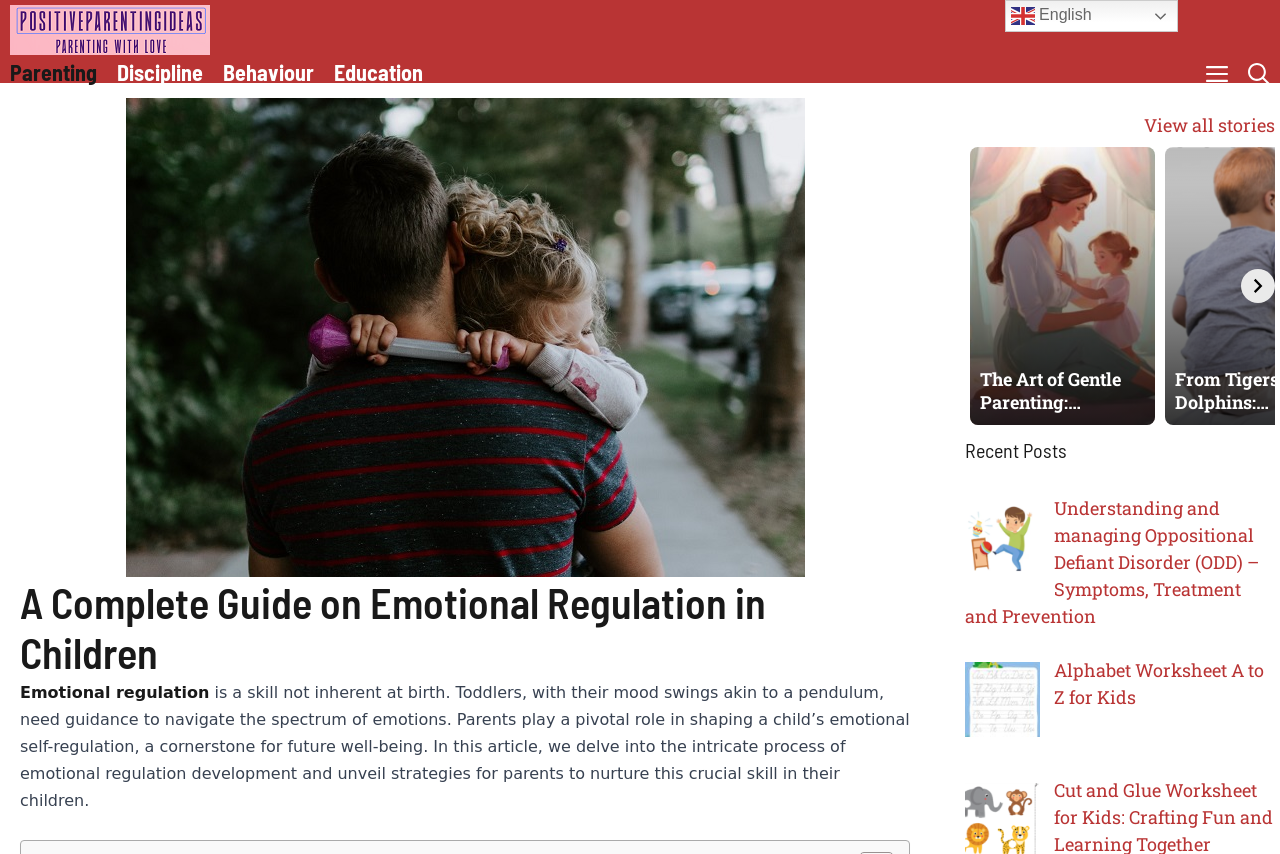What is the topic of the article 'The Art of Gentle Parenting: Nurturing Bonds Beyond Discipline'?
Please use the visual content to give a single word or phrase answer.

Gentle Parenting